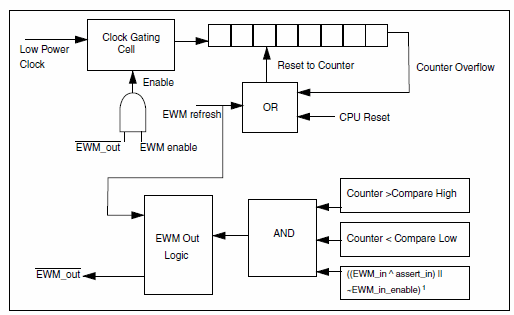Respond to the question below with a single word or phrase: What is the purpose of the EWM output (EWM_out)?

monitoring system's operational state